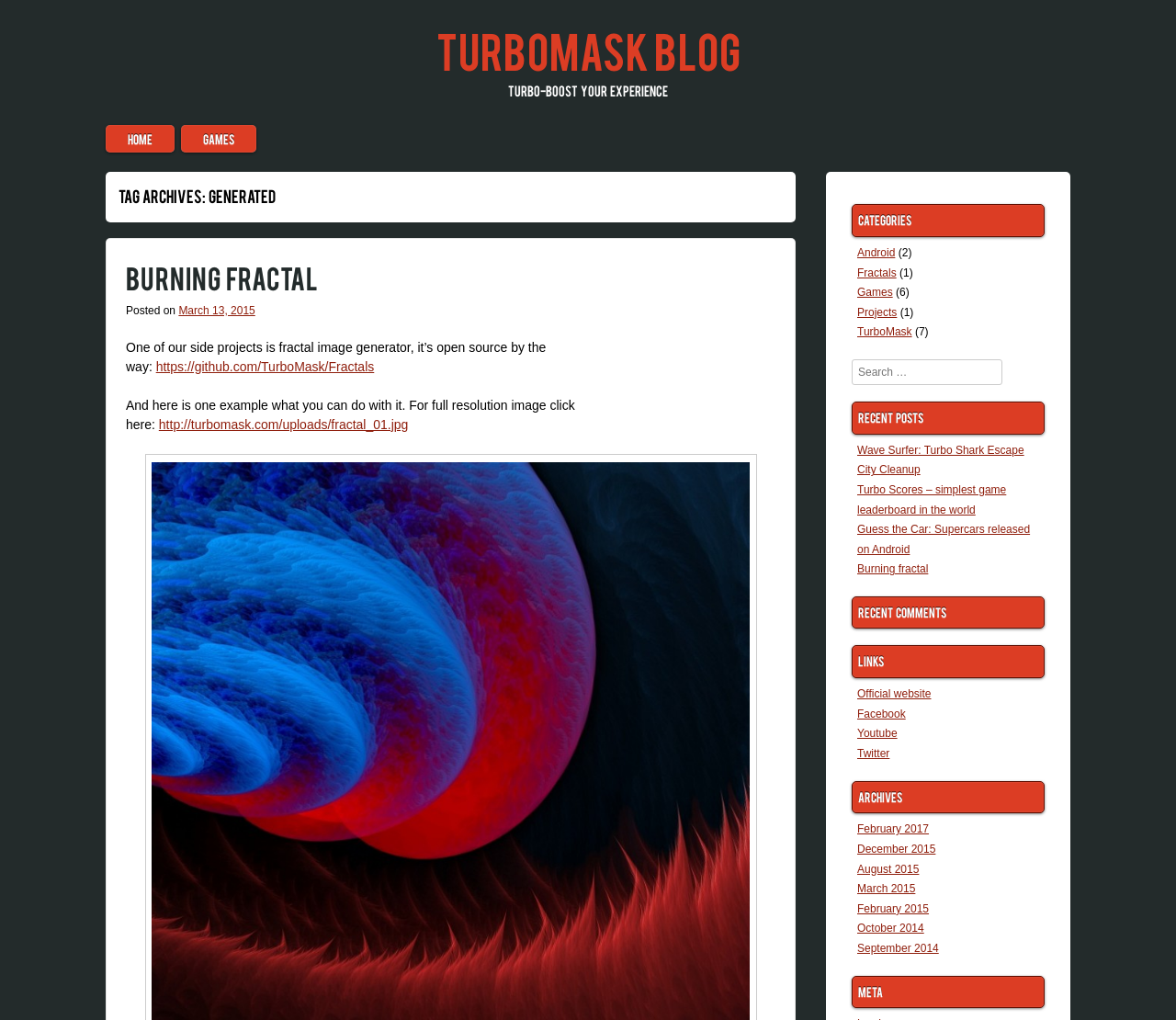Please specify the bounding box coordinates of the clickable region to carry out the following instruction: "Search for something". The coordinates should be four float numbers between 0 and 1, in the format [left, top, right, bottom].

[0.724, 0.352, 0.852, 0.377]